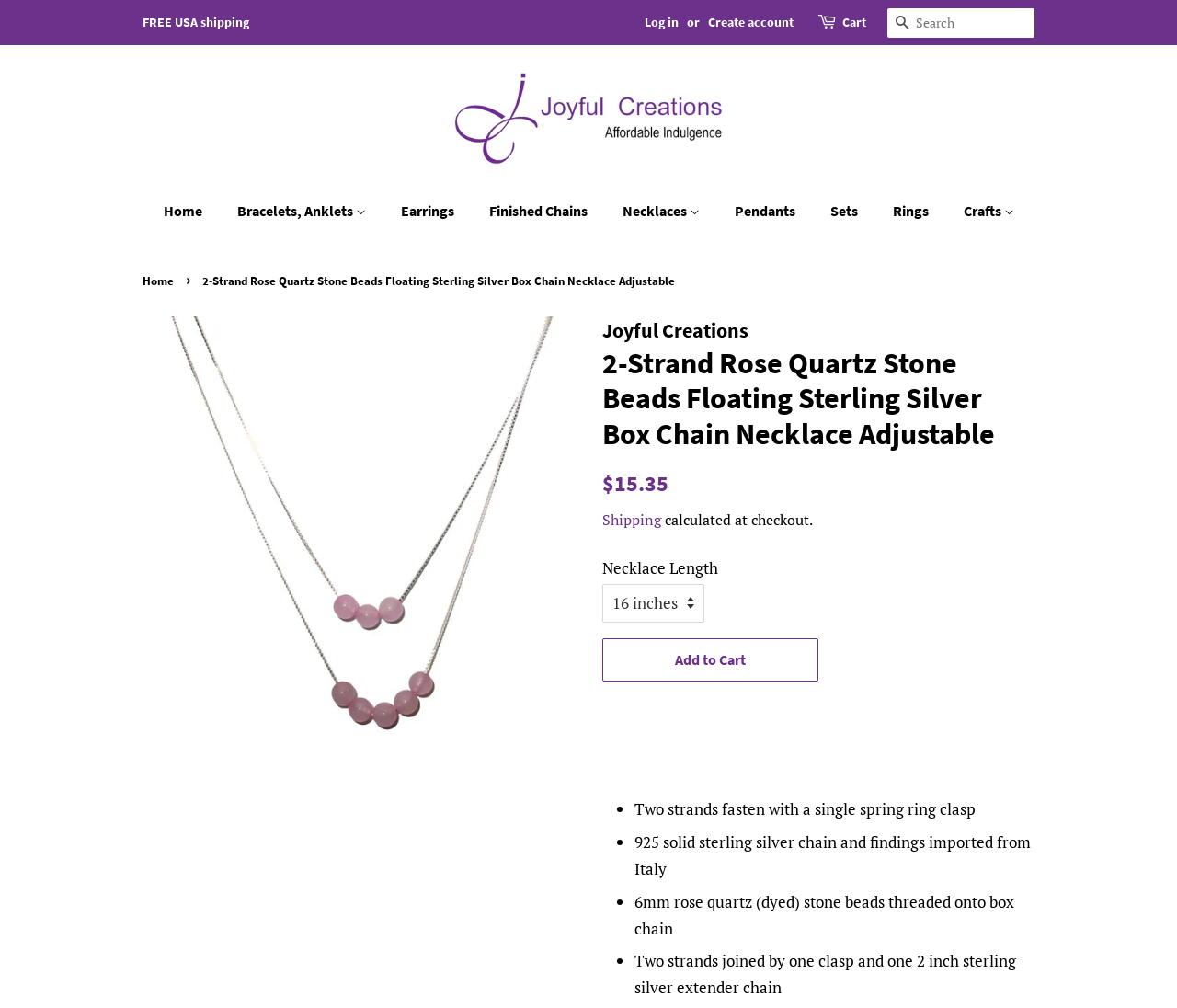Identify and generate the primary title of the webpage.

2-Strand Rose Quartz Stone Beads Floating Sterling Silver Box Chain Necklace Adjustable